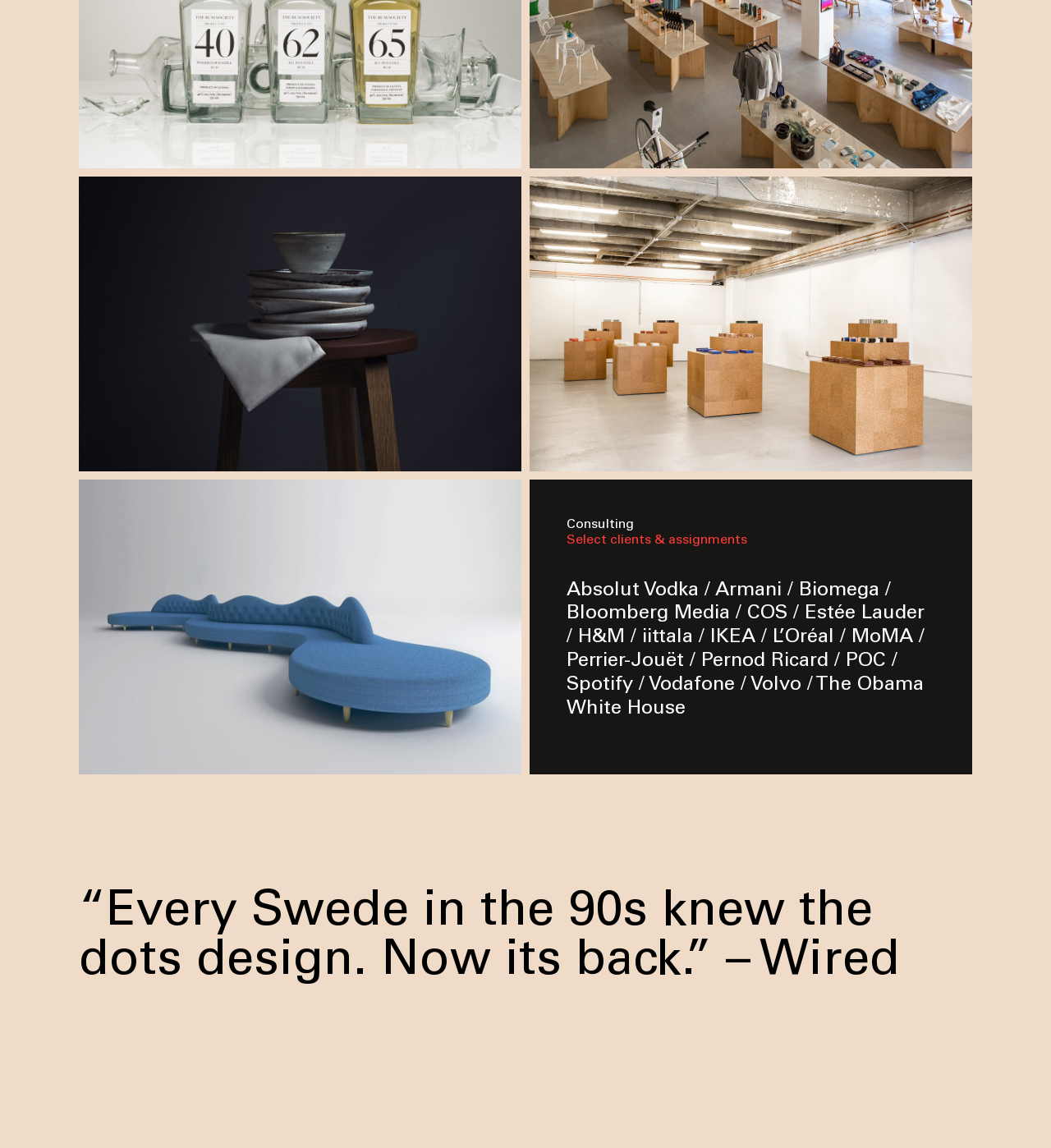Please identify the bounding box coordinates of the element that needs to be clicked to execute the following command: "Explore Couch “Nessie”". Provide the bounding box using four float numbers between 0 and 1, formatted as [left, top, right, bottom].

[0.075, 0.418, 0.496, 0.675]